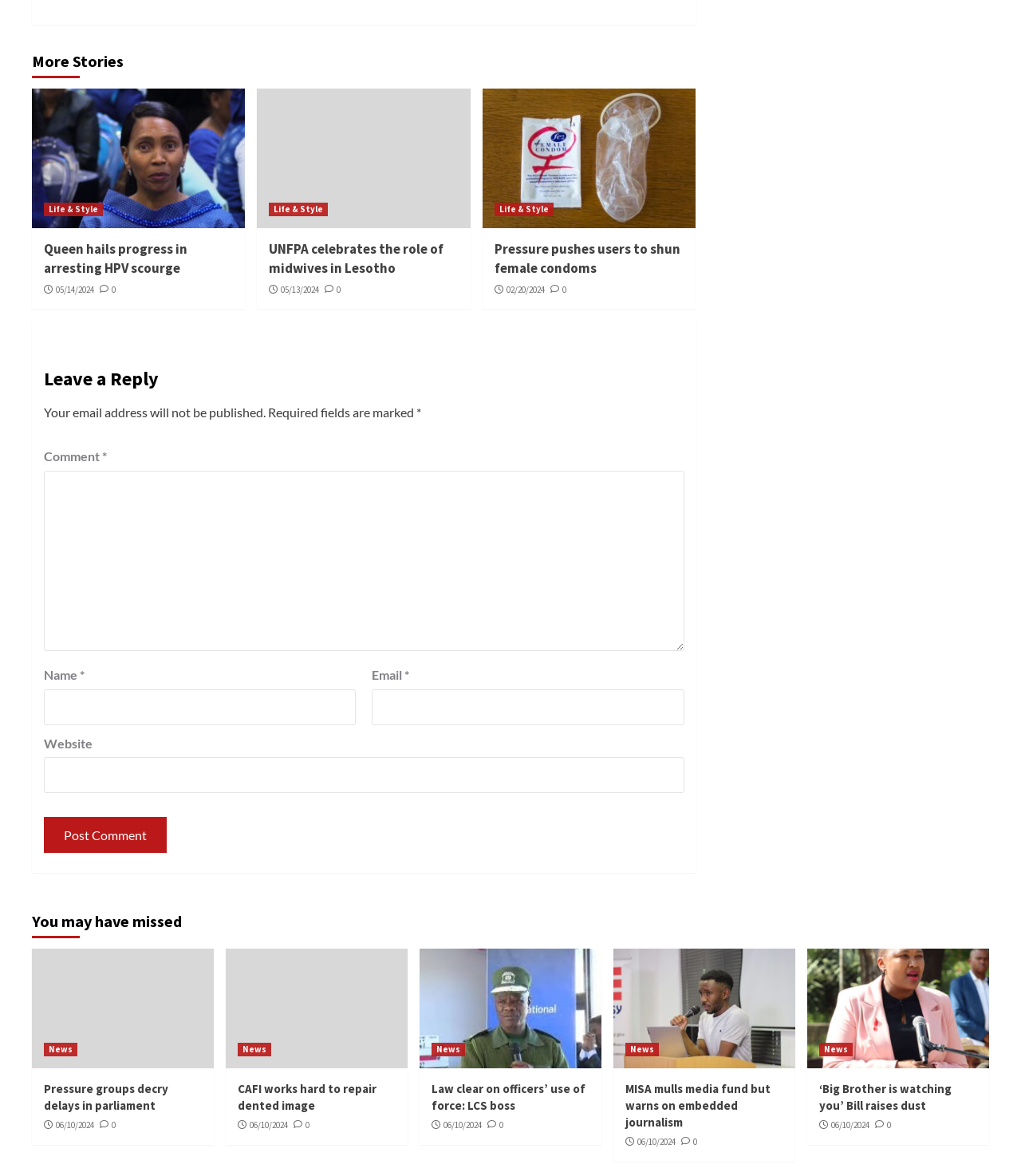Determine the bounding box coordinates of the region that needs to be clicked to achieve the task: "Read the article 'Queen hails progress in arresting HPV scourge'".

[0.043, 0.204, 0.229, 0.236]